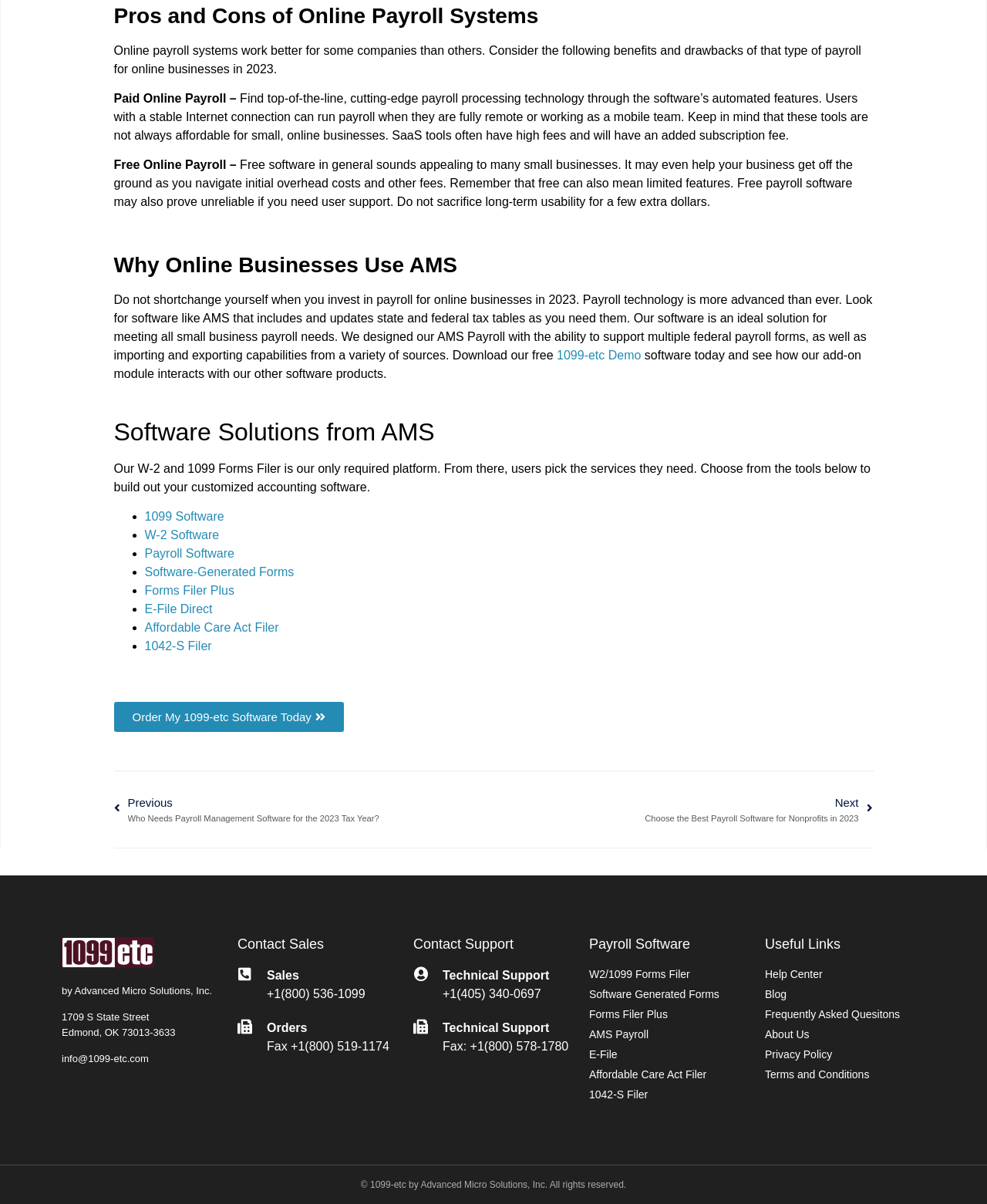Calculate the bounding box coordinates of the UI element given the description: "Order My 1099-etc Software Today".

[0.115, 0.583, 0.348, 0.608]